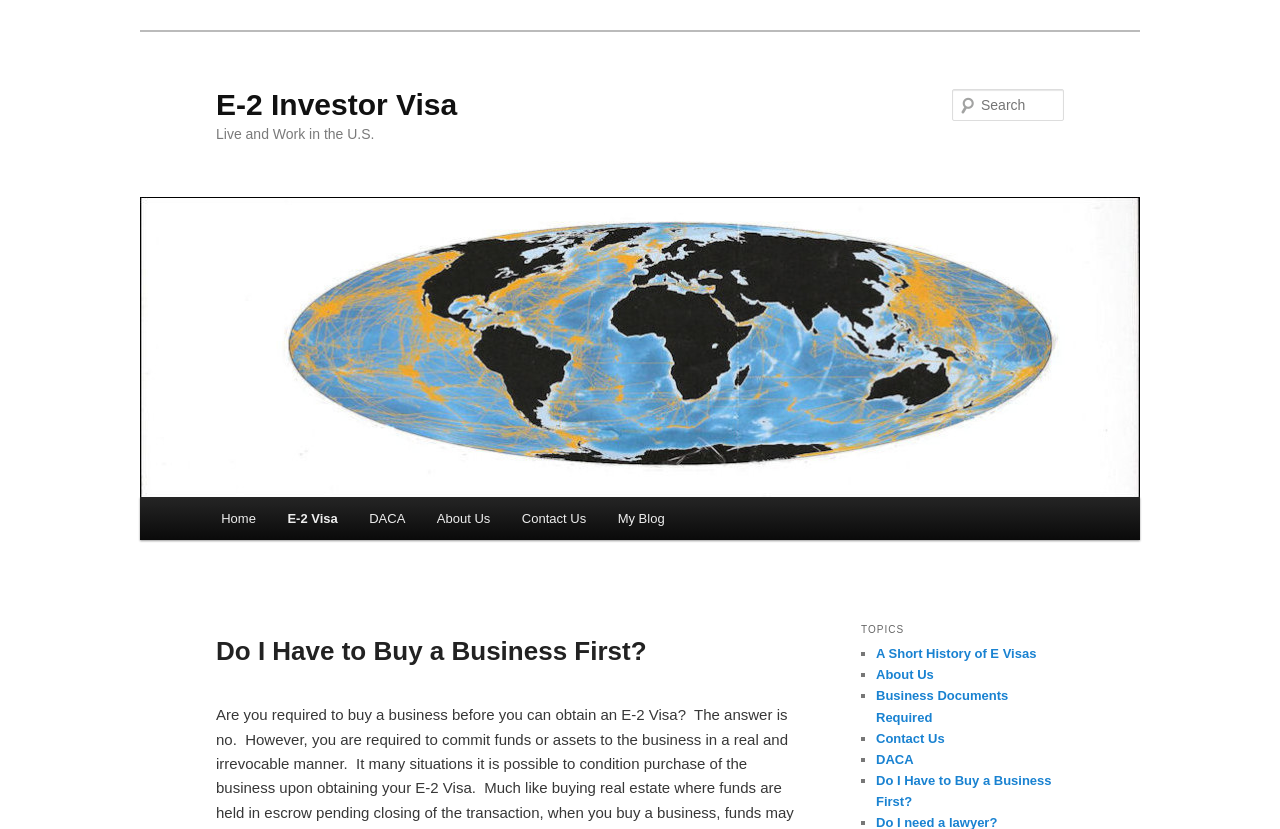What is the purpose of the search bar?
Answer with a single word or phrase by referring to the visual content.

To search the website